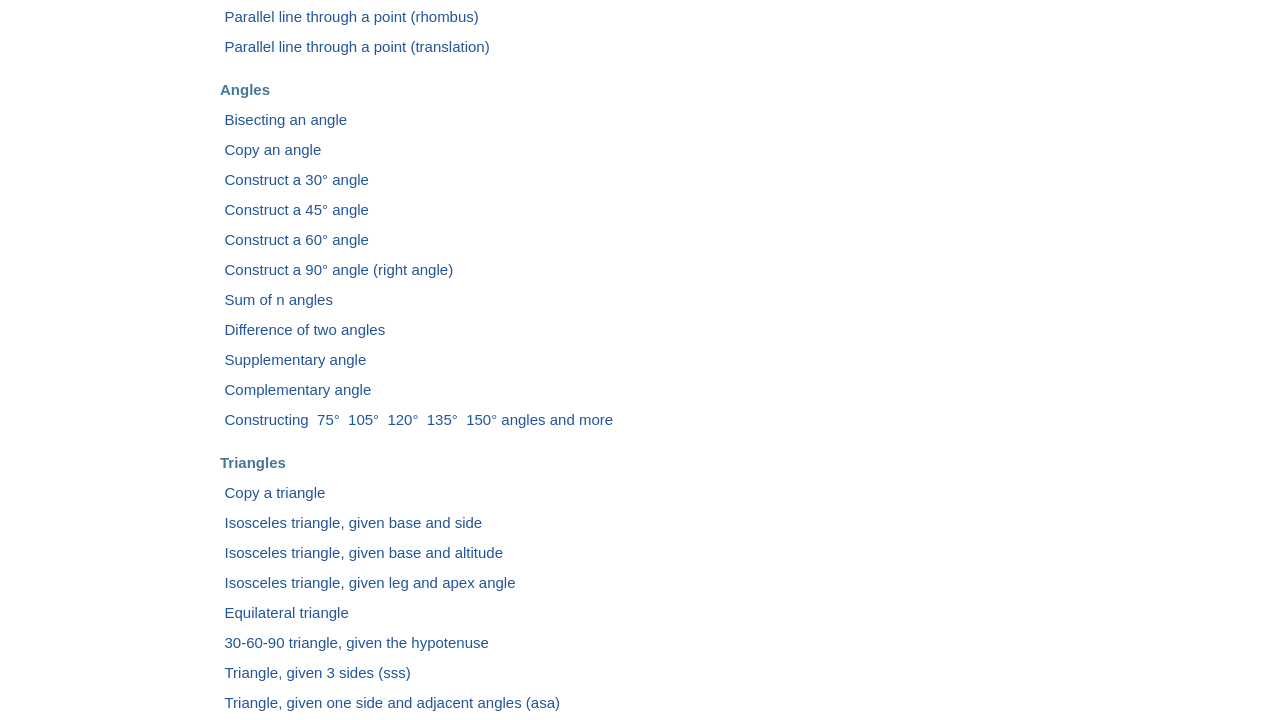How many sides are required to construct a triangle using the 'sss' method?
Examine the image and provide an in-depth answer to the question.

The webpage mentions a link 'Triangle, given 3 sides (sss)', which implies that the 'sss' method requires three sides to construct a triangle.